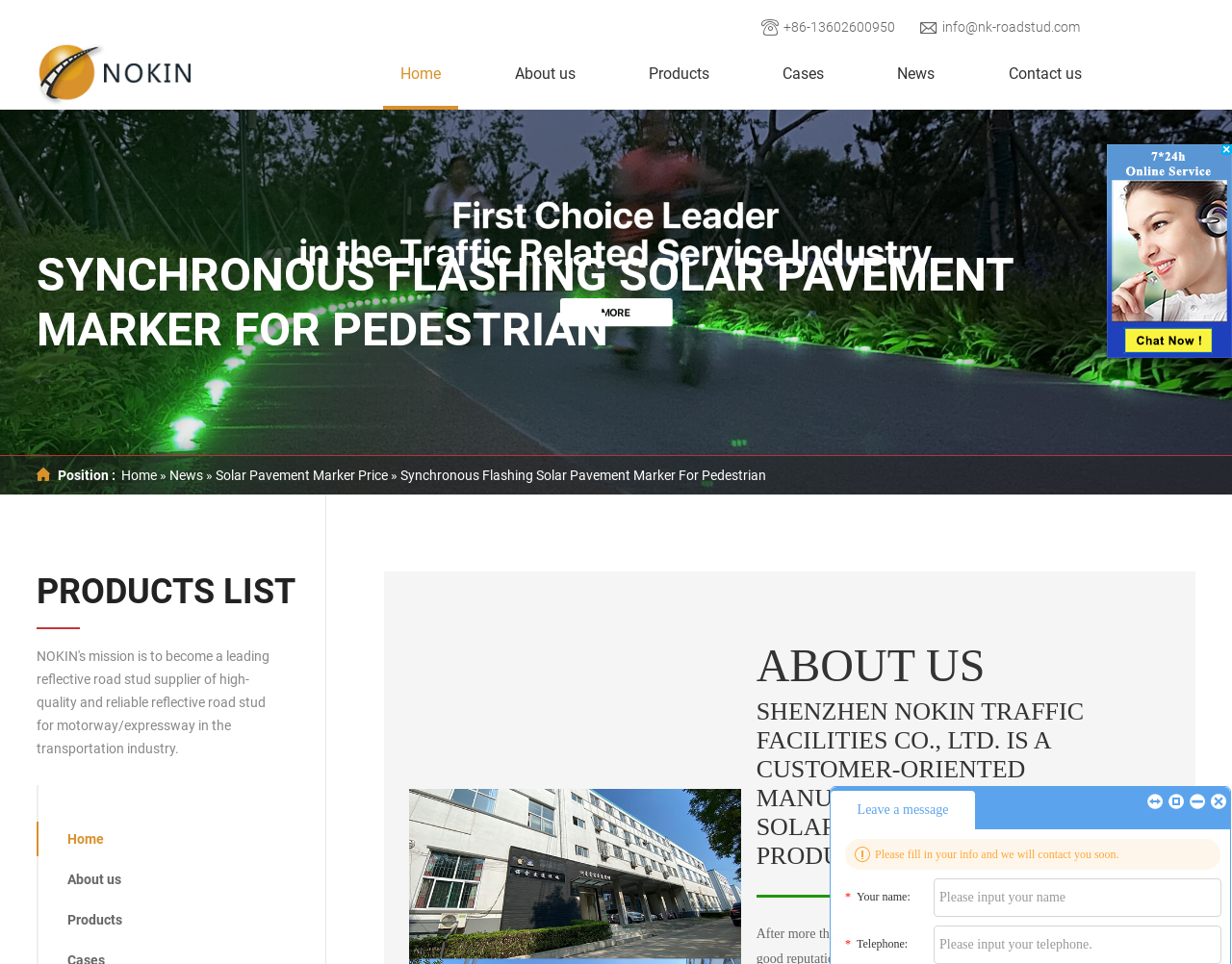Identify the bounding box coordinates of the section that should be clicked to achieve the task described: "View all posts by Getoar Mjeku".

None